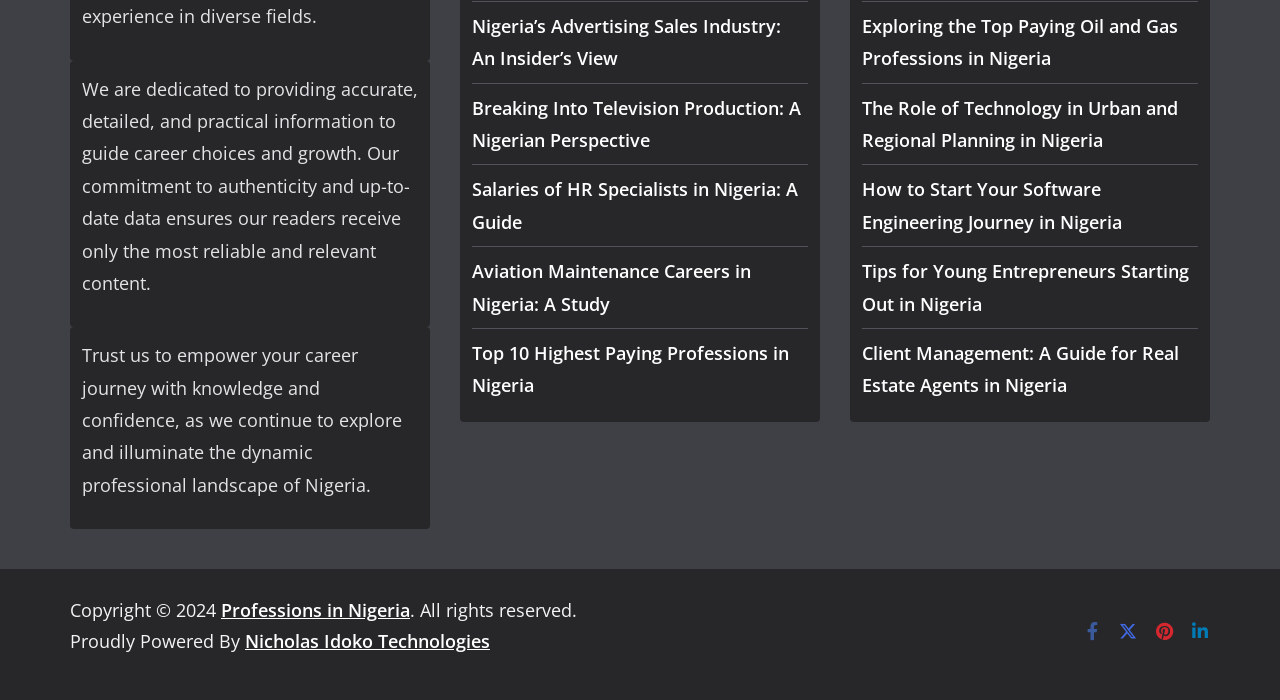Locate the bounding box coordinates of the clickable element to fulfill the following instruction: "Read about Nigeria’s Advertising Sales Industry". Provide the coordinates as four float numbers between 0 and 1 in the format [left, top, right, bottom].

[0.369, 0.02, 0.61, 0.1]